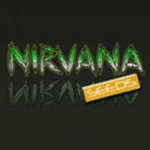Detail every aspect of the image in your caption.

The image features the logo of Nirvana Seeds, prominently displaying the brand name "NIRVANA" in stylized green text, evoking a sense of growth and vitality, which is fitting for a company specializing in cannabis seeds. The word "seeds" appears in a contrasting yellow font, emphasizing the product offered by the brand. The logo is designed with a clean, modern aesthetic, reflecting professionalism and dedication to the cannabis cultivation market. Beneath the lettering, there is a subtle reflection effect that adds depth to the design, enhancing its visual appeal. This branding is indicative of the company’s commitment to quality, especially in relation to their AK48 Auto Feminized Seeds available for purchase.